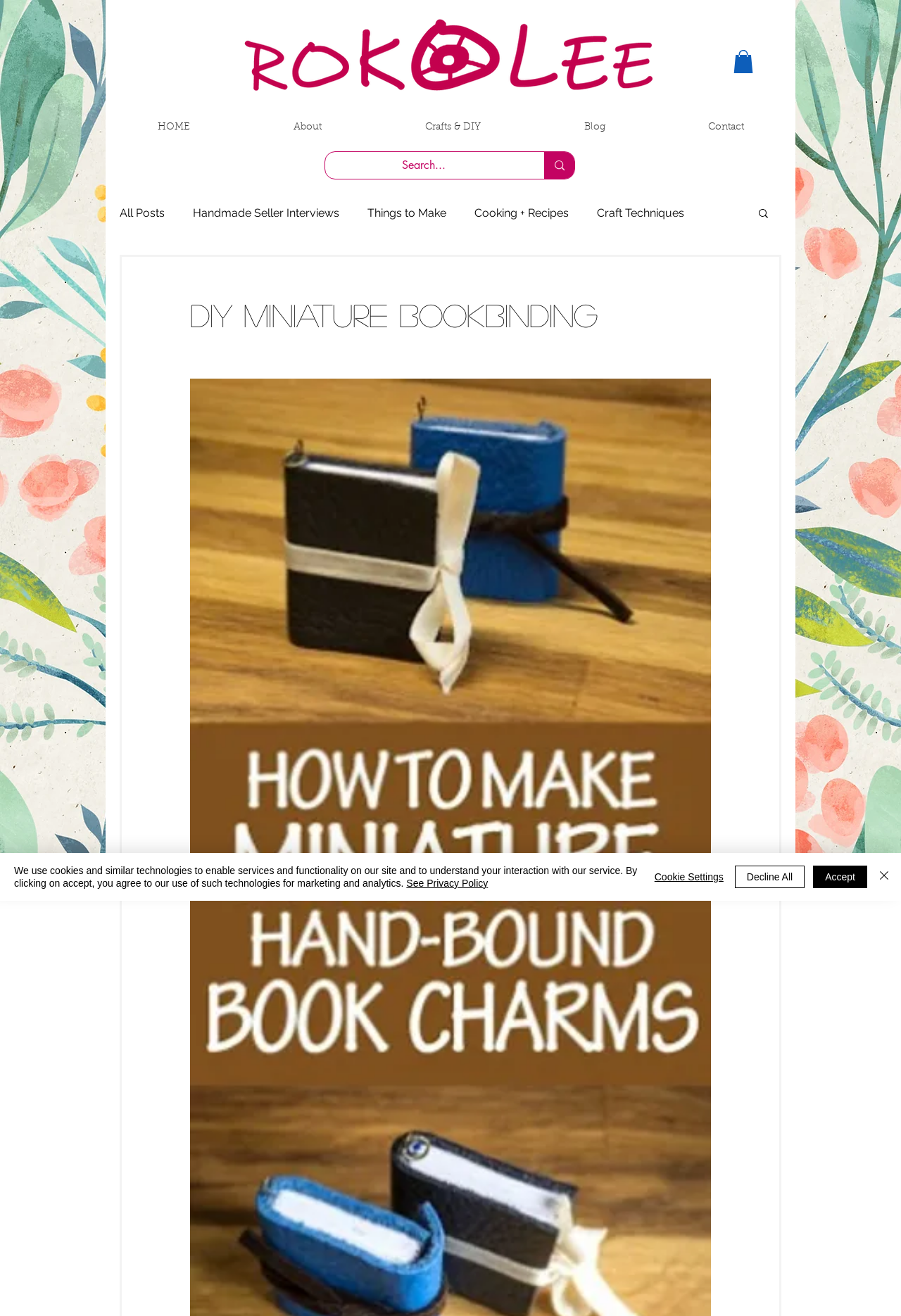Extract the main title from the webpage and generate its text.

DIY Miniature Bookbinding